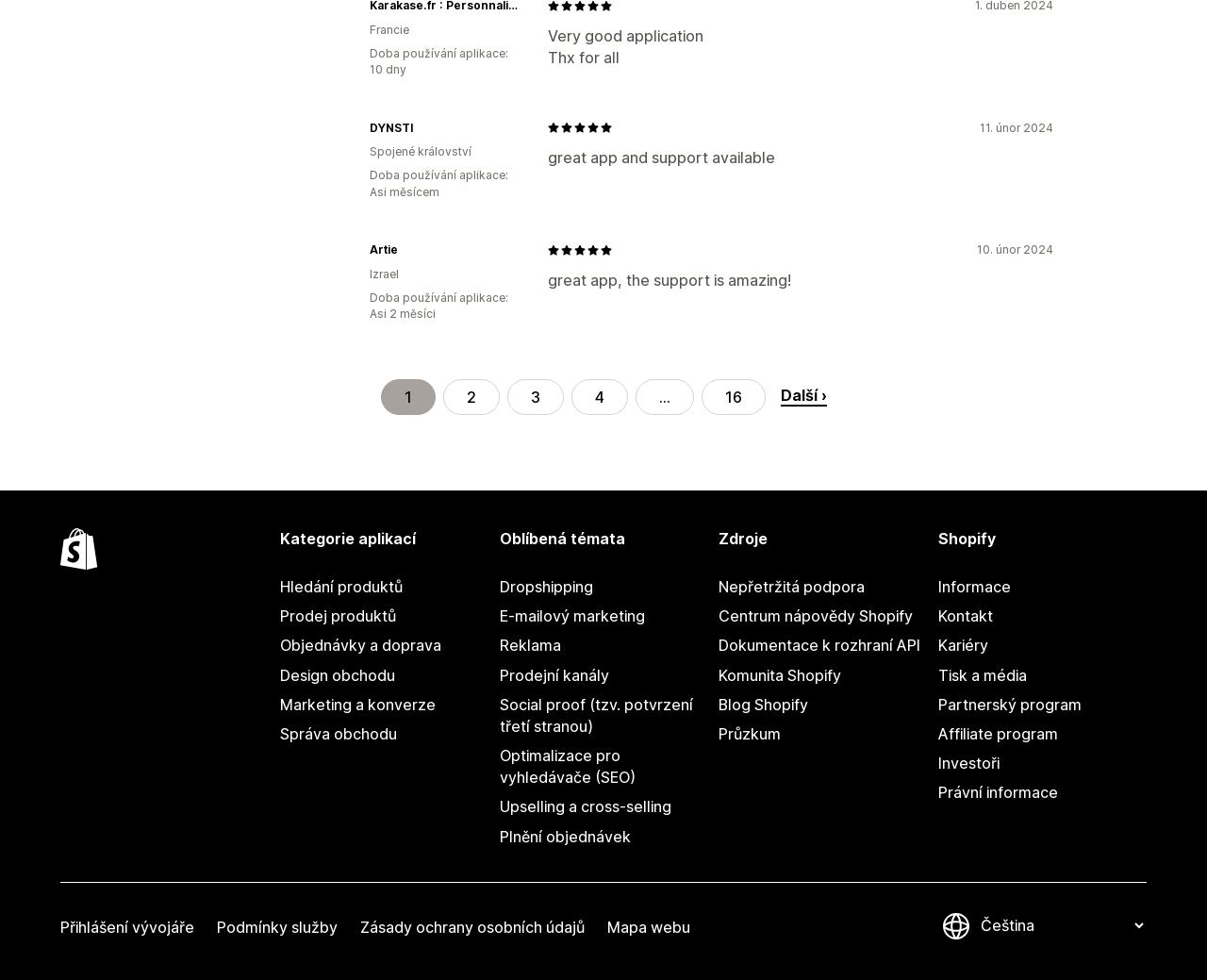Given the description: "Centrum nápovědy Shopify", determine the bounding box coordinates of the UI element. The coordinates should be formatted as four float numbers between 0 and 1, [left, top, right, bottom].

[0.596, 0.614, 0.768, 0.644]